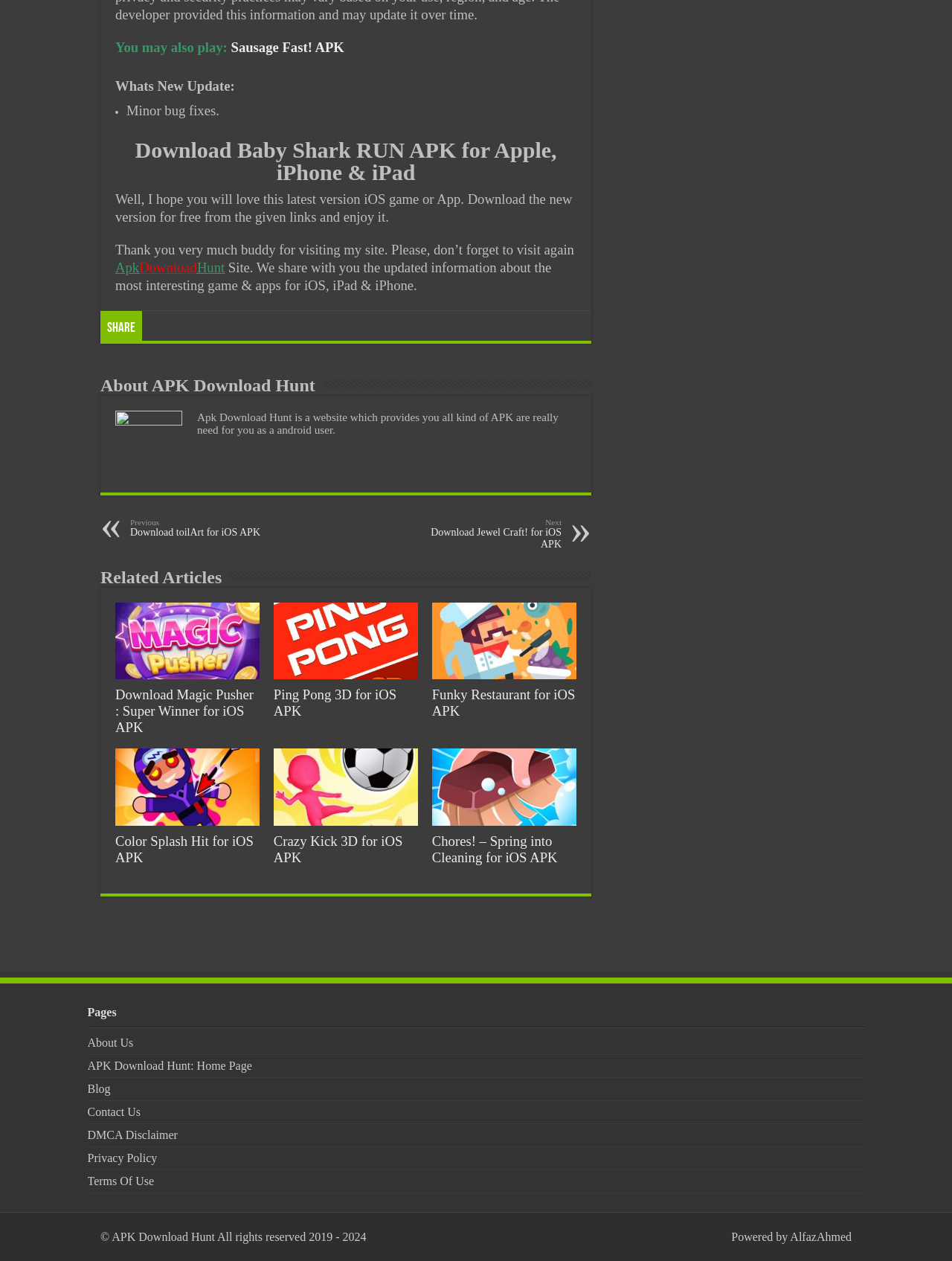Determine the bounding box coordinates for the element that should be clicked to follow this instruction: "Go to the previous download page". The coordinates should be given as four float numbers between 0 and 1, in the format [left, top, right, bottom].

[0.137, 0.411, 0.297, 0.426]